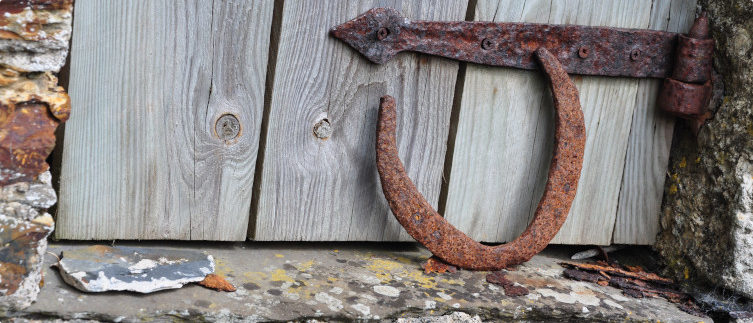From the details in the image, provide a thorough response to the question: What is growing on the stone foundation?

The caption states that the stone foundation 'shows signs of age and wear, with patches of moss and lichen adding to the charm', indicating that moss and lichen are growing on the stone foundation.